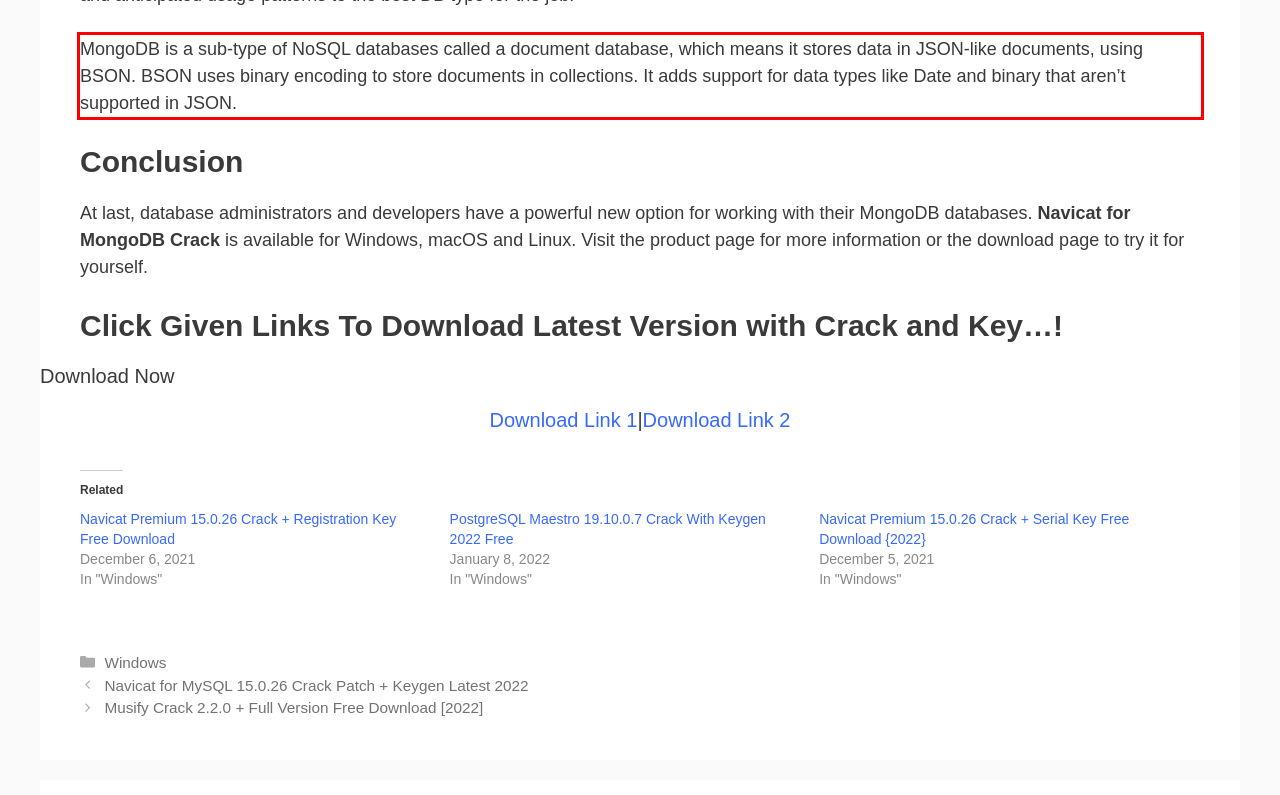Analyze the screenshot of the webpage that features a red bounding box and recognize the text content enclosed within this red bounding box.

MongoDB is a sub-type of NoSQL databases called a document database, which means it stores data in JSON-like documents, using BSON. BSON uses binary encoding to store documents in collections. It adds support for data types like Date and binary that aren’t supported in JSON.